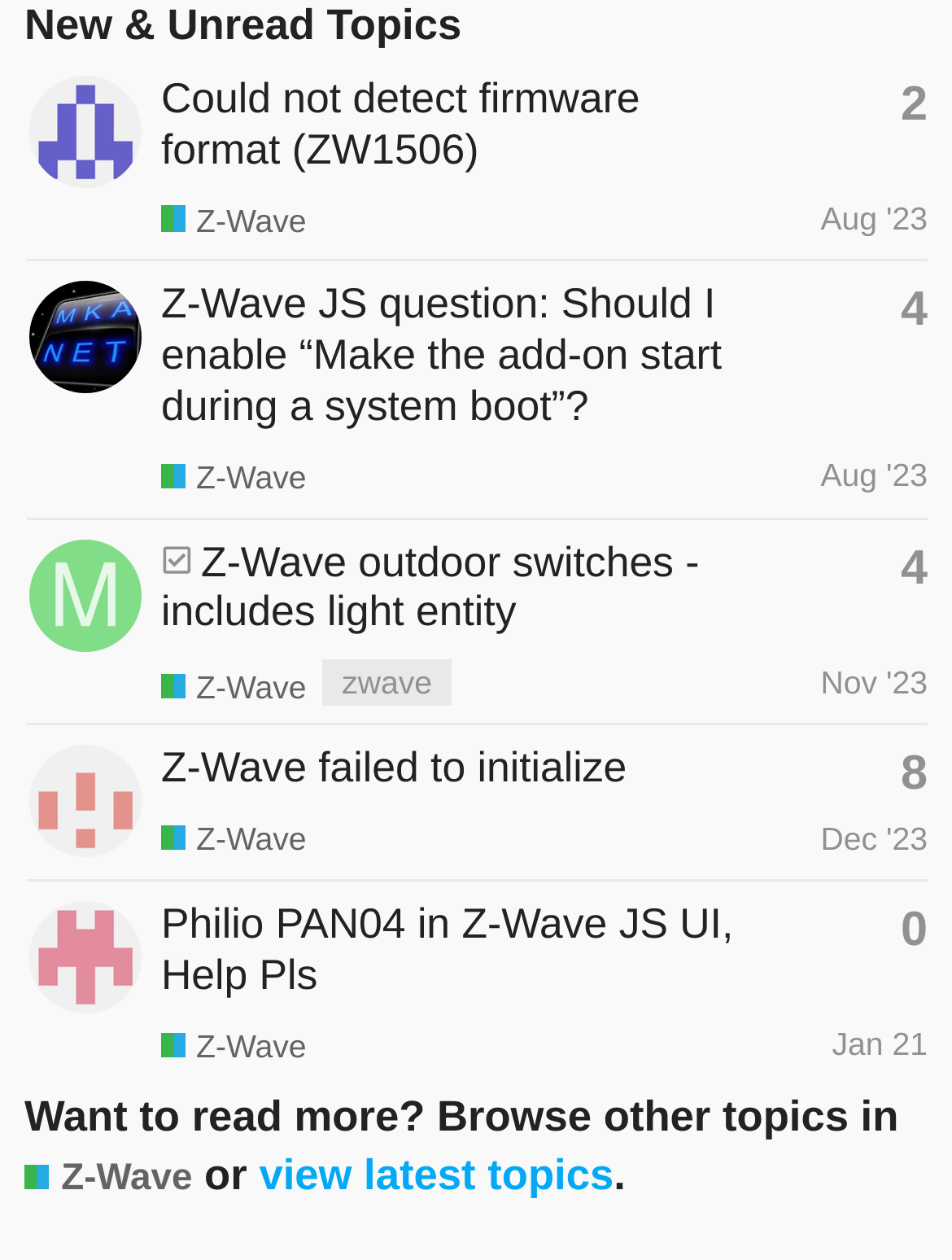Provide a brief response to the question below using one word or phrase:
How many replies does the topic 'Z-Wave outdoor switches - includes light entity' have?

4